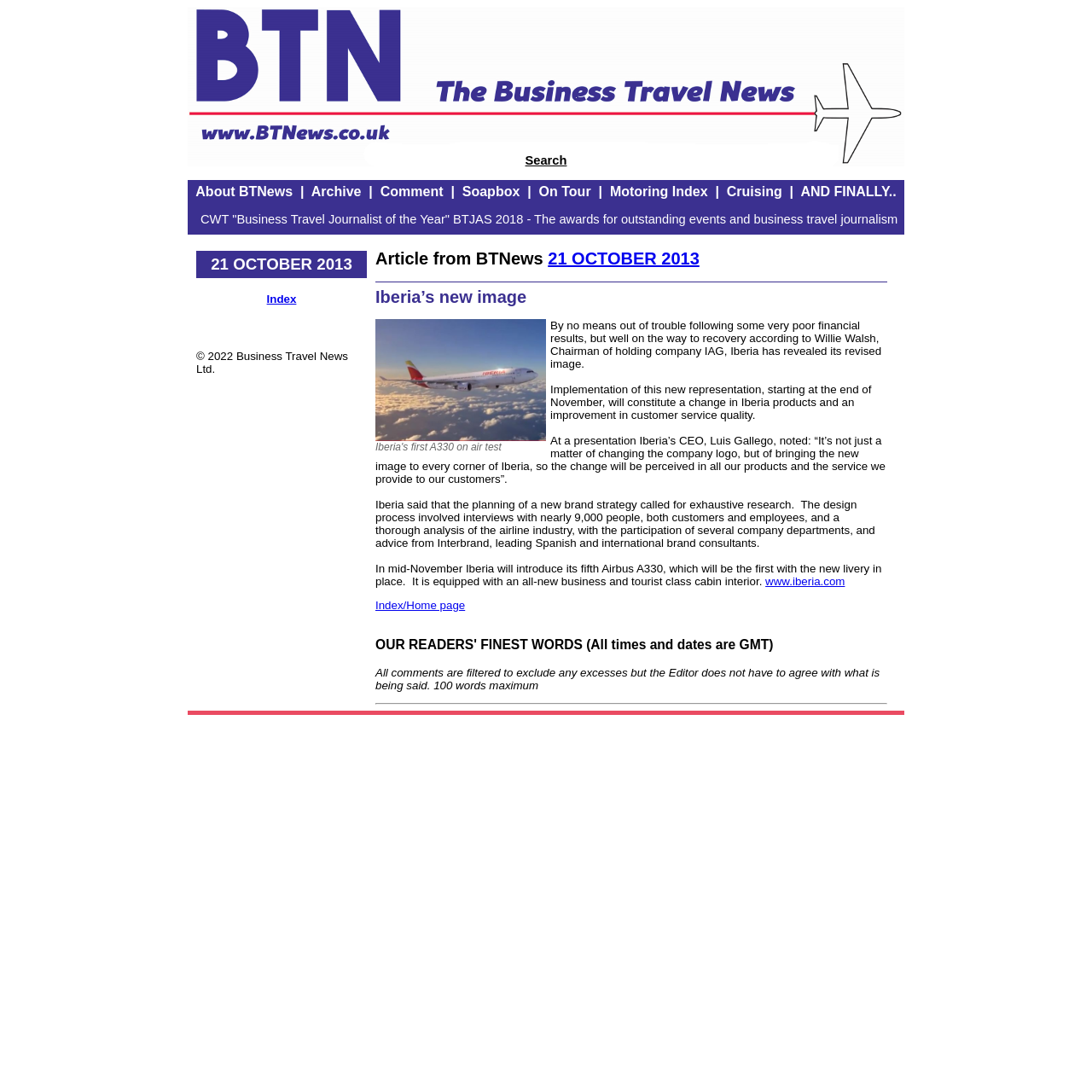Find the bounding box coordinates for the area that should be clicked to accomplish the instruction: "Search for business travel news".

[0.481, 0.141, 0.519, 0.153]